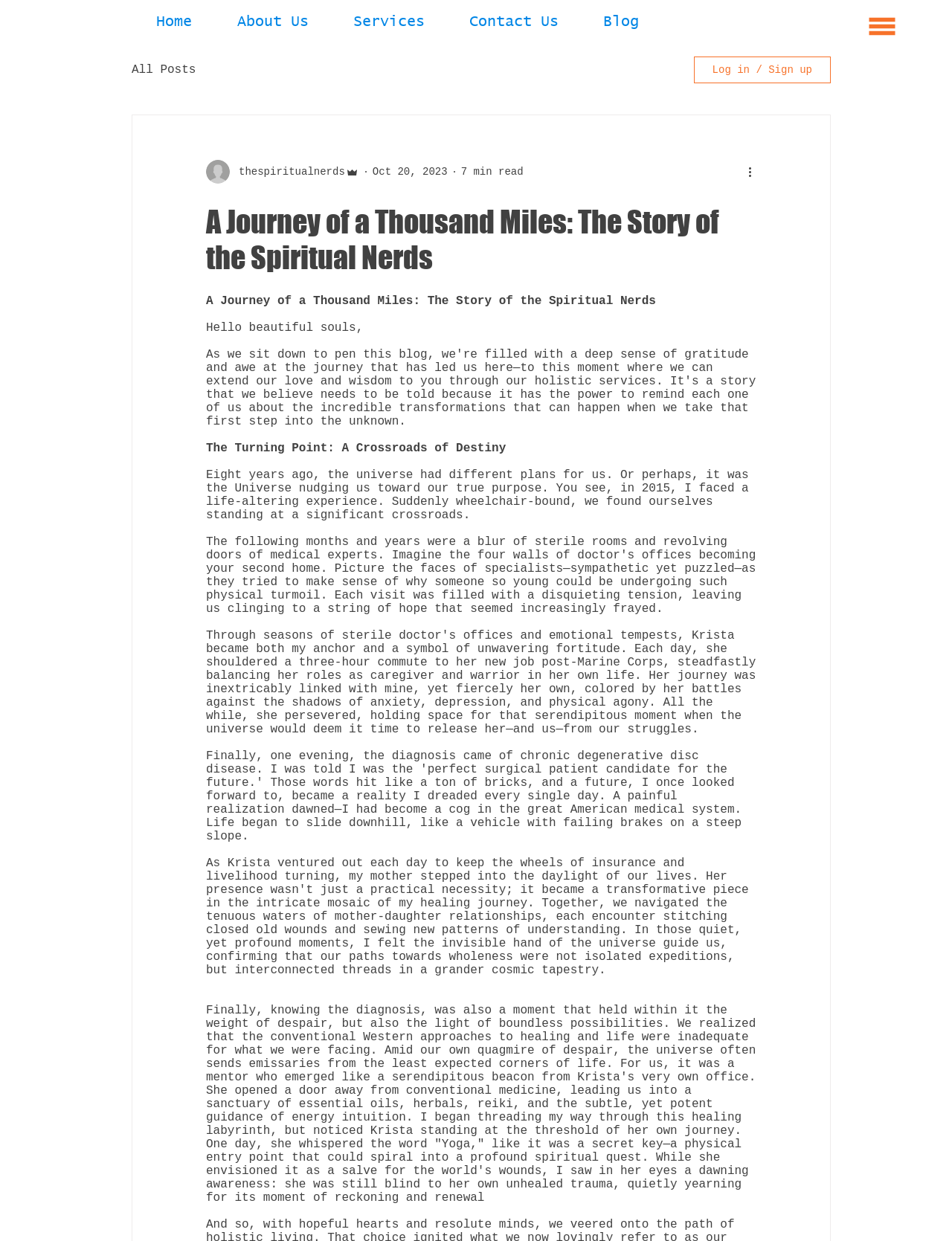Construct a thorough caption encompassing all aspects of the webpage.

This webpage is about Ana and Krista's spiritual journey, where they share their life struggles and transformations. At the top right corner, there is a button with no text. Below it, there is a navigation menu with links to "Home", "About Us", "Services", "Contact Us", and "Blog". 

To the left of the navigation menu, there is another navigation section with a link to "All Posts". Below this, there is a button to "Log in / Sign up". 

On the left side of the page, there is a writer's picture, followed by the text "thespiritualnerds" and "Admin" with an image. The date "Oct 20, 2023" and "7 min read" are also displayed. 

A "More actions" button is located to the right of these elements. The main heading of the page is "A Journey of a Thousand Miles: The Story of the Spiritual Nerds". 

Below the heading, there is a greeting to "beautiful souls", followed by the title "The Turning Point: A Crossroads of Destiny". The main content of the page is a long paragraph that describes Ana's life-altering experience, her journey towards healing, and how she and Krista discovered alternative approaches to healing and spirituality.